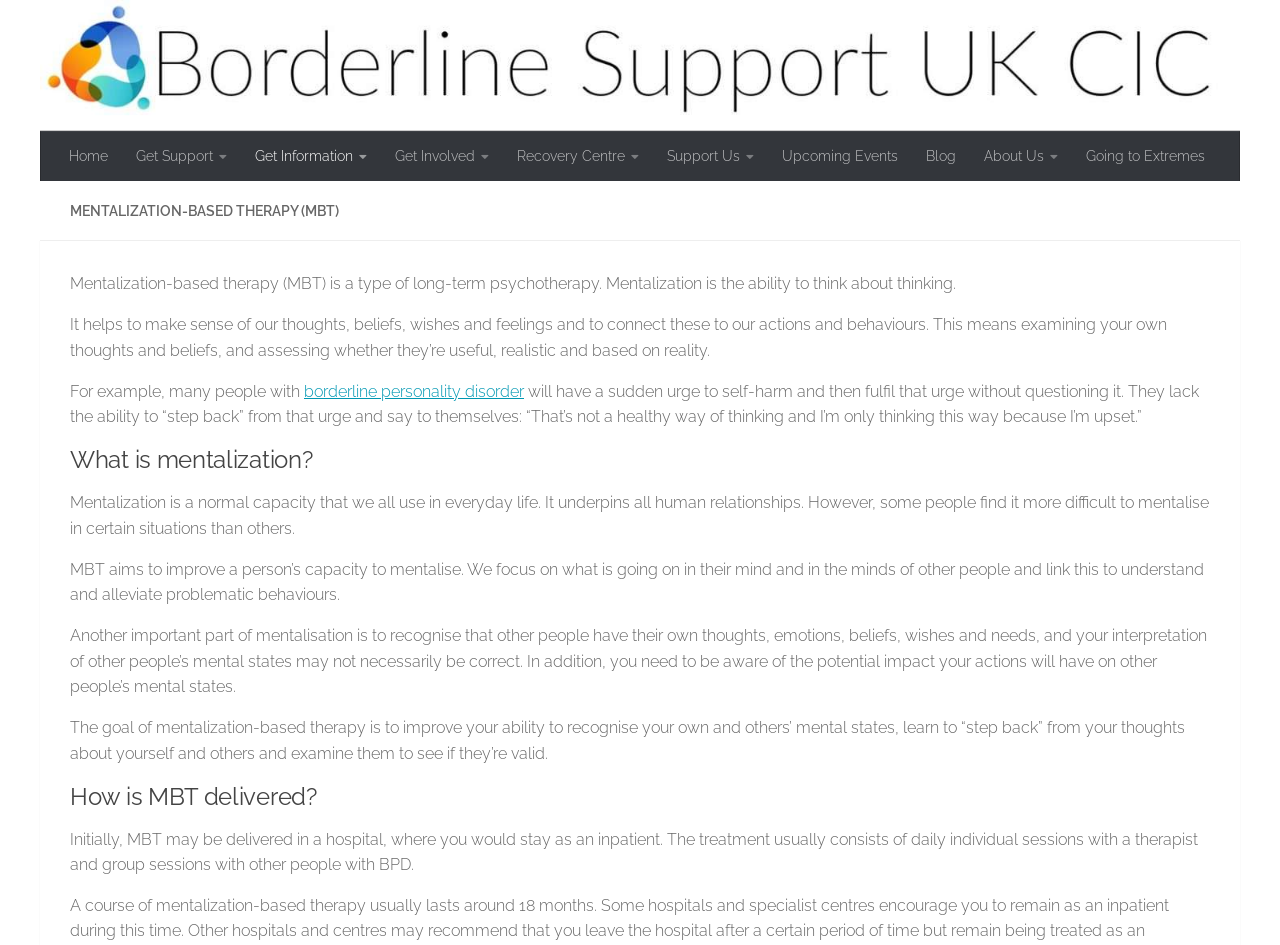Determine the bounding box coordinates for the area you should click to complete the following instruction: "Go to HOME page".

None